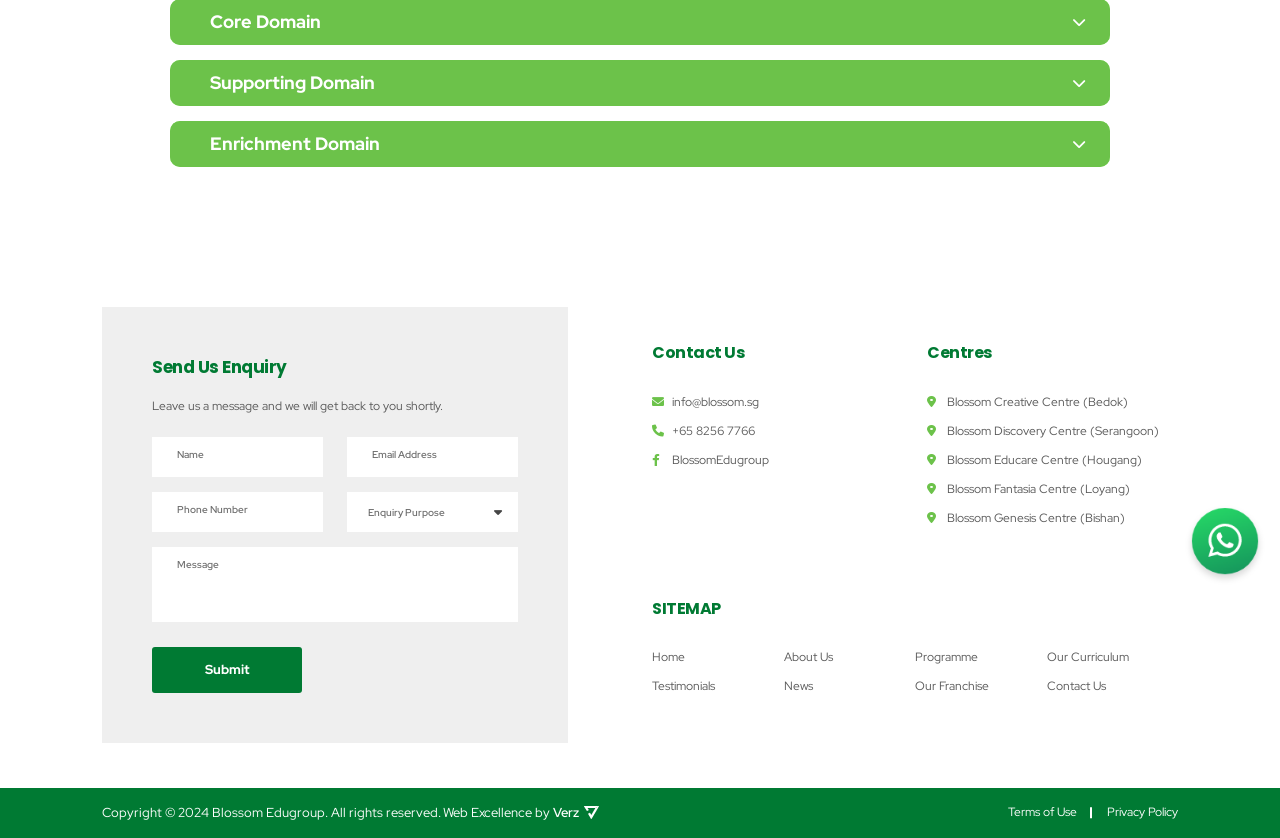Locate the bounding box coordinates of the UI element described by: "Blossom Creative Centre (Bedok)". Provide the coordinates as four float numbers between 0 and 1, formatted as [left, top, right, bottom].

[0.74, 0.47, 0.881, 0.489]